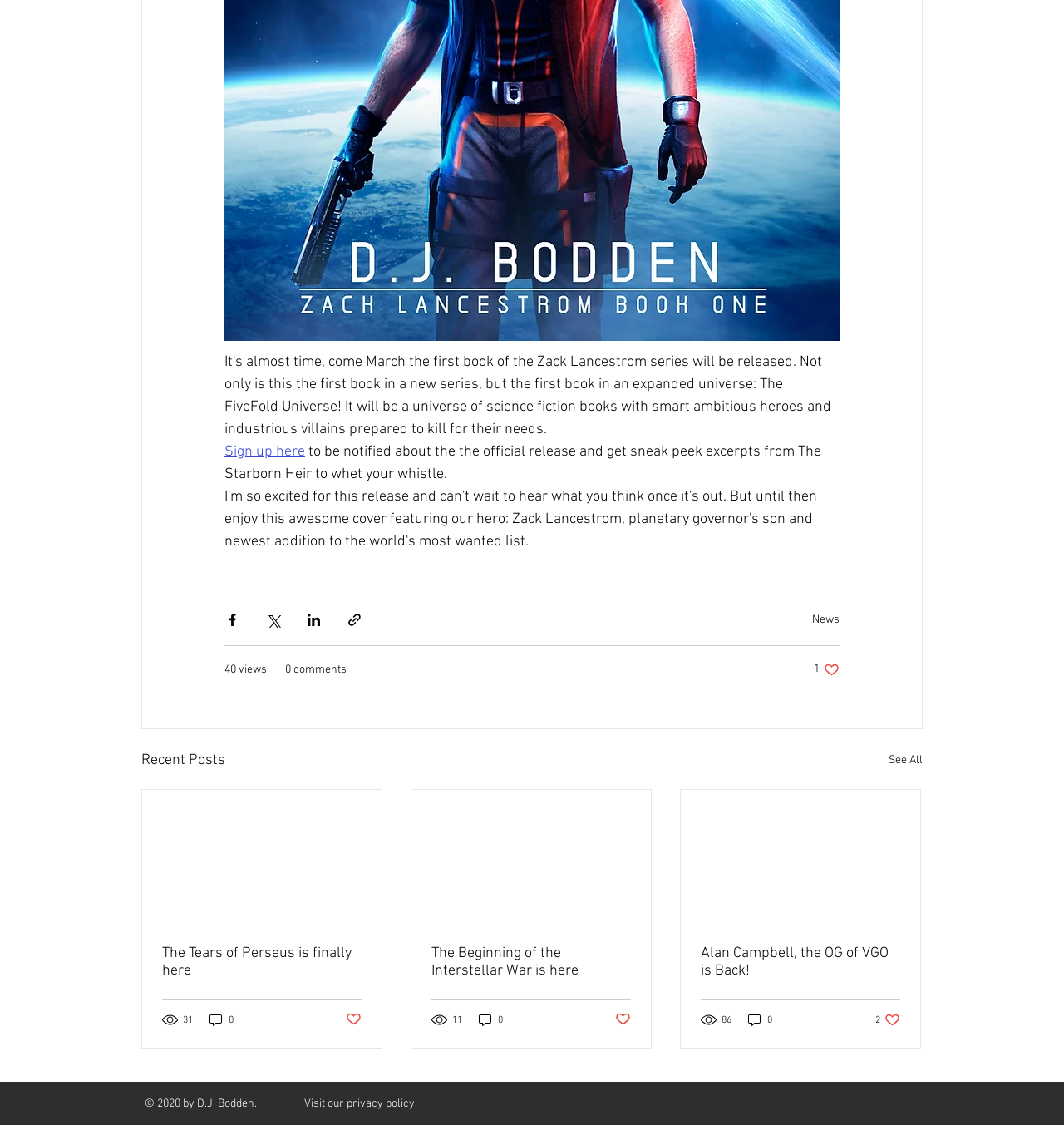How many likes does the third article have?
From the details in the image, answer the question comprehensively.

I found the third article element and looked for the button element with text '2 likes. Post not marked as liked' inside it, which is located at coordinates [0.823, 0.9, 0.846, 0.914].